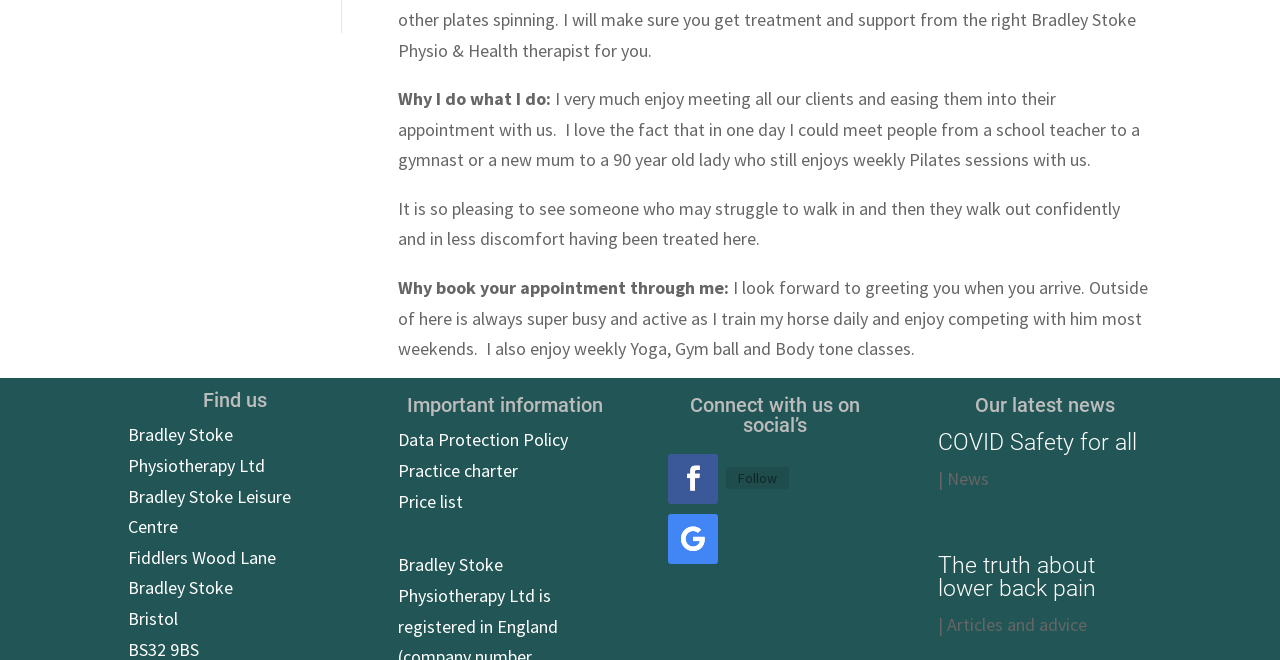Based on the element description: "Articles and advice", identify the bounding box coordinates for this UI element. The coordinates must be four float numbers between 0 and 1, listed as [left, top, right, bottom].

[0.74, 0.929, 0.849, 0.964]